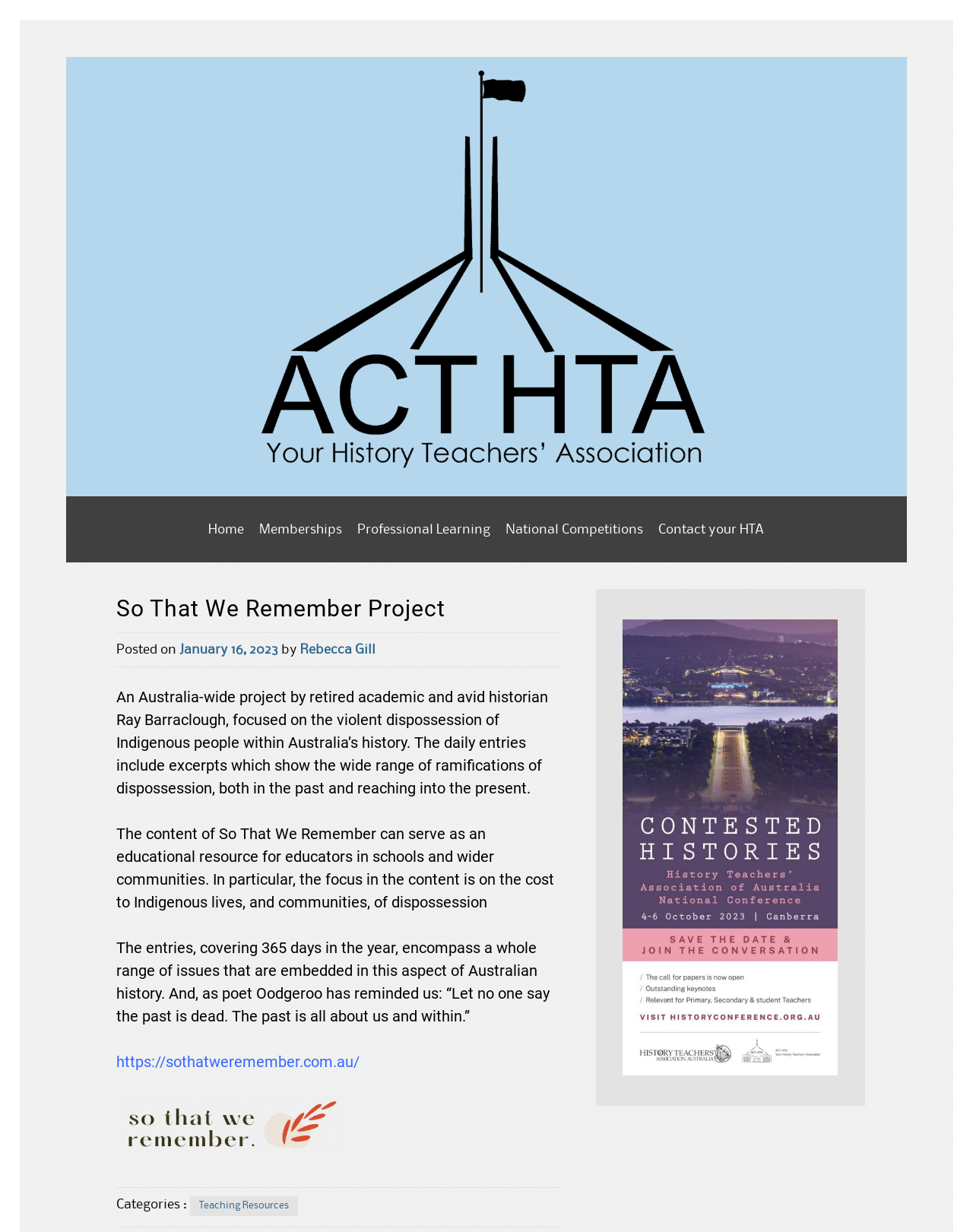Please locate the bounding box coordinates for the element that should be clicked to achieve the following instruction: "Explore the 'Teaching Resources' category". Ensure the coordinates are given as four float numbers between 0 and 1, i.e., [left, top, right, bottom].

[0.196, 0.971, 0.307, 0.987]